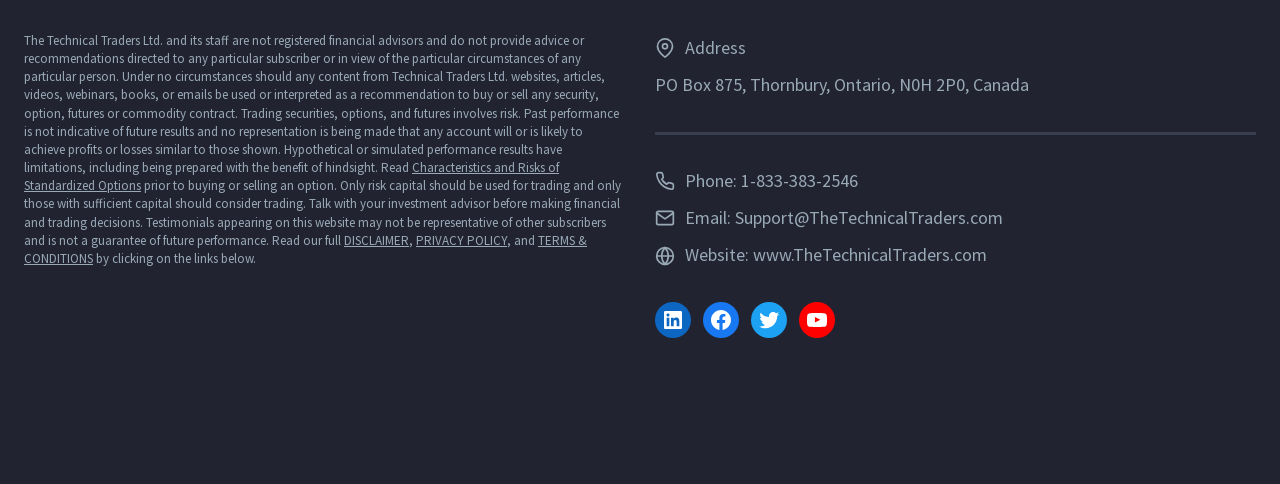Please identify the bounding box coordinates of the element I should click to complete this instruction: 'Visit LinkedIn page'. The coordinates should be given as four float numbers between 0 and 1, like this: [left, top, right, bottom].

[0.512, 0.623, 0.54, 0.698]